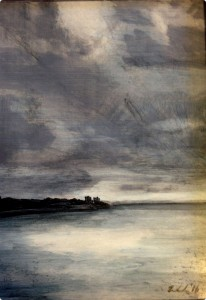Provide a single word or phrase to answer the given question: 
What is the price of the artwork?

$185